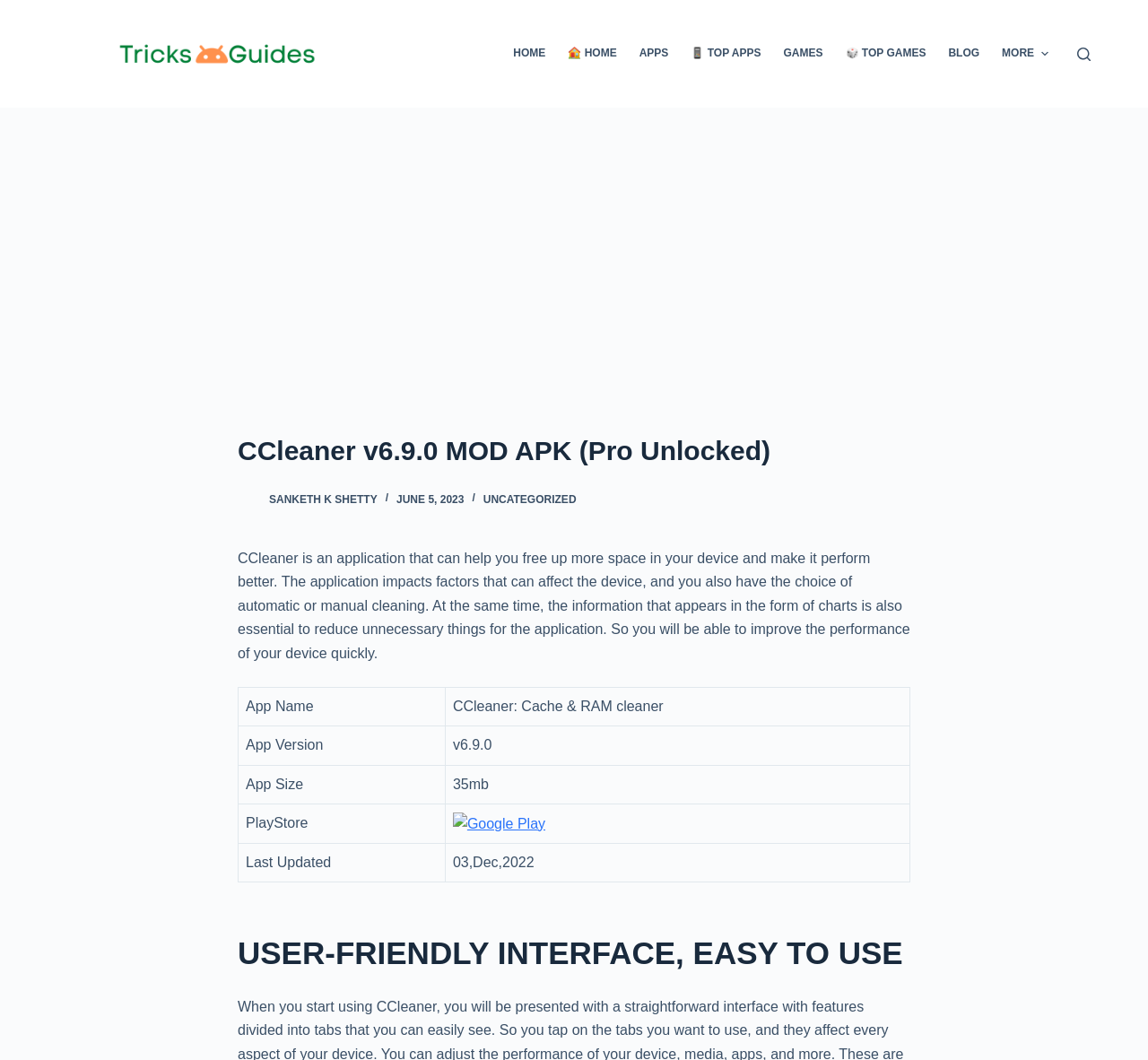Locate the bounding box of the UI element described in the following text: "alt="Google Play"".

[0.394, 0.769, 0.475, 0.784]